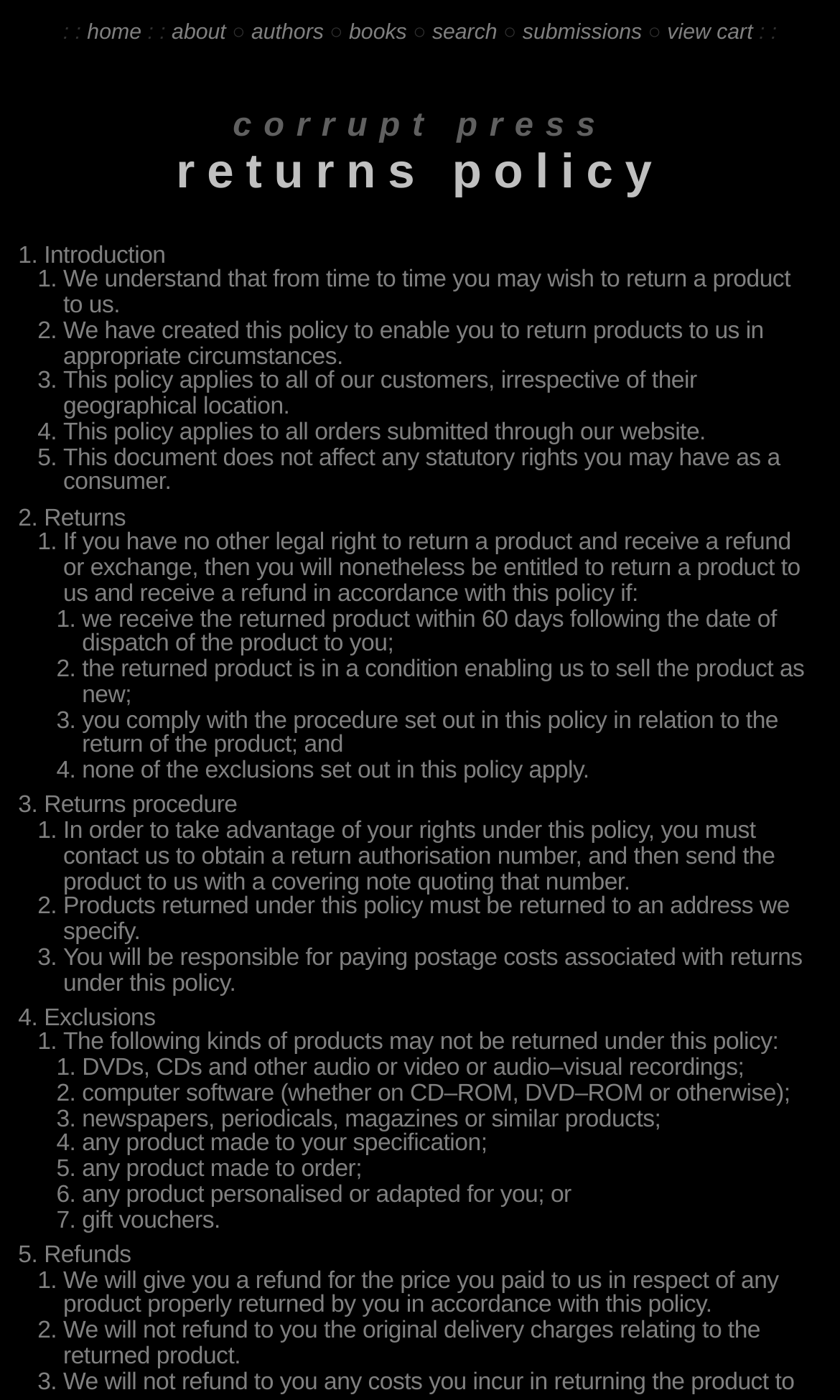Please identify the webpage's heading and generate its text content.

corrupt press
returns policy